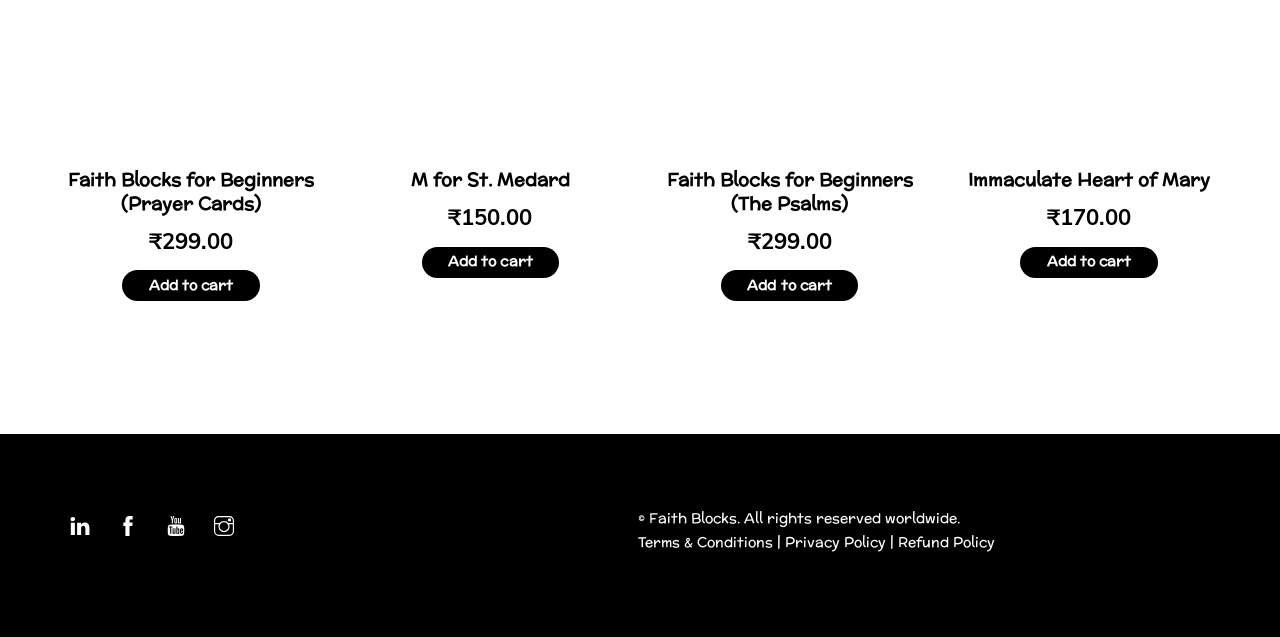How many social media links are present at the bottom of the page? Examine the screenshot and reply using just one word or a brief phrase.

4